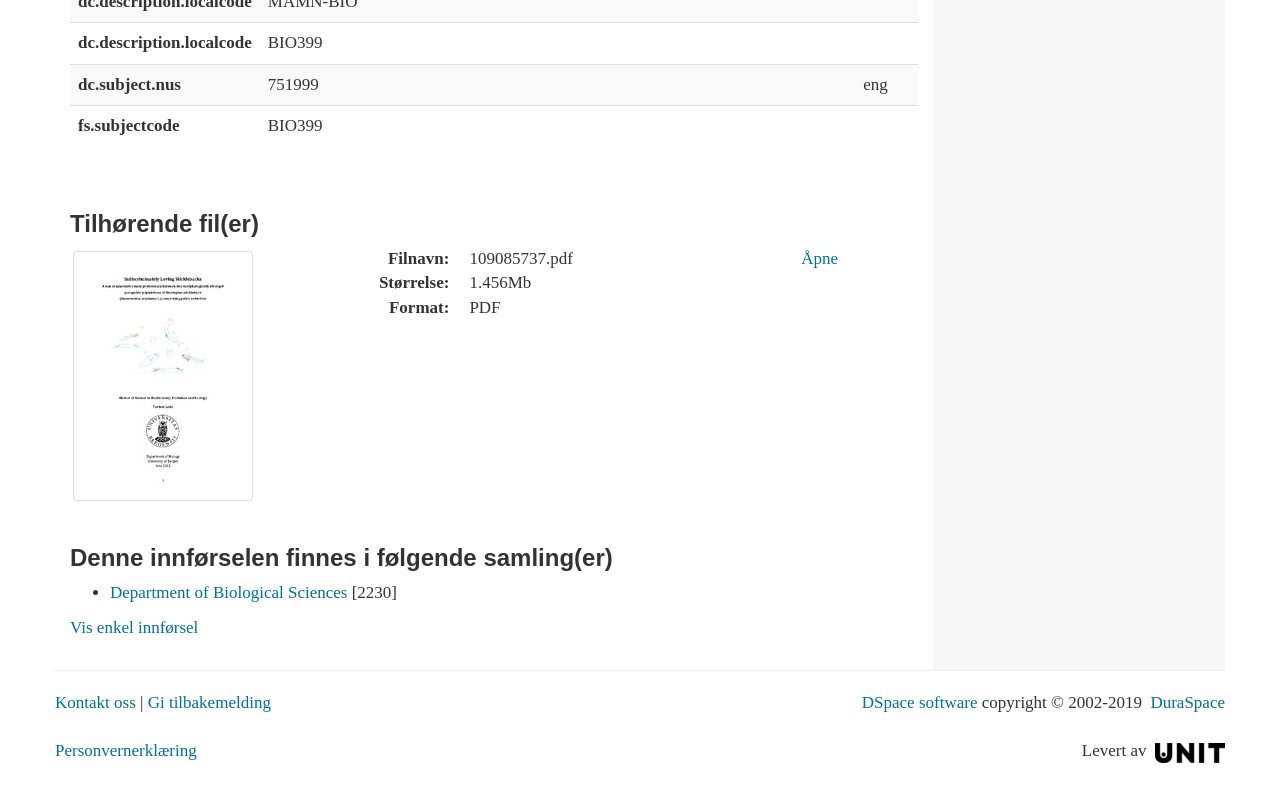Identify the bounding box for the described UI element: "DuraSpace".

[0.899, 0.868, 0.957, 0.892]